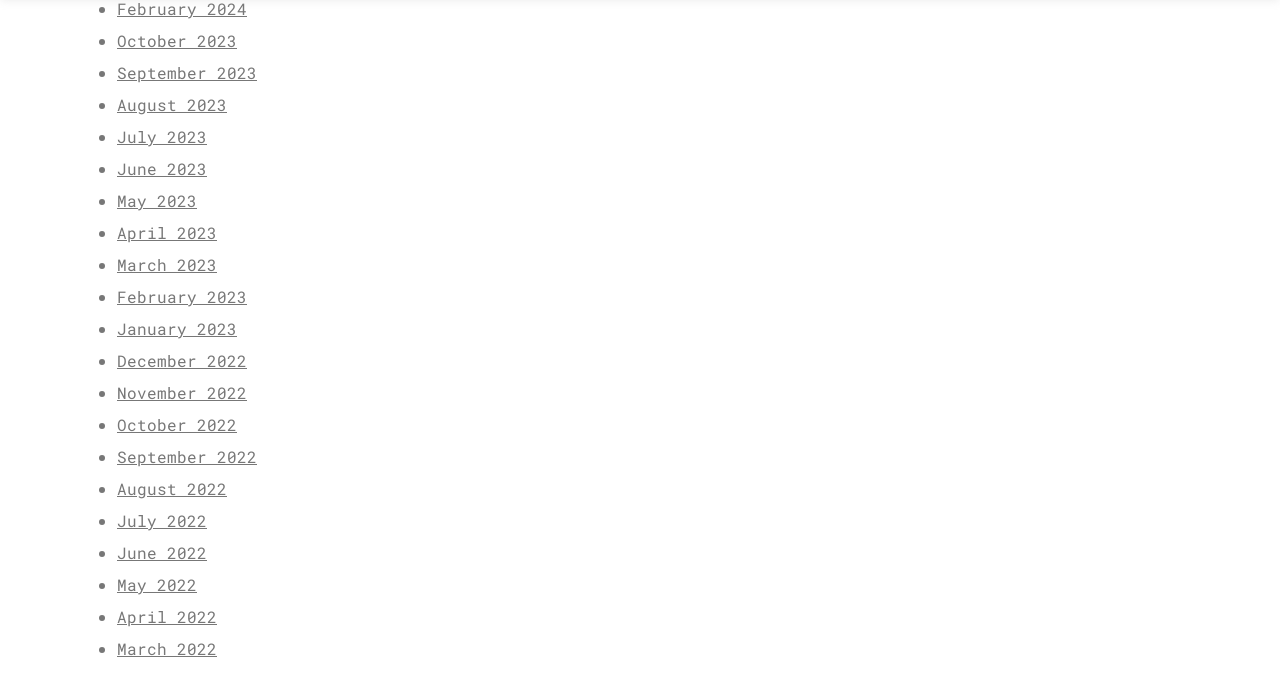Answer the following query with a single word or phrase:
How many list markers are there in total?

24